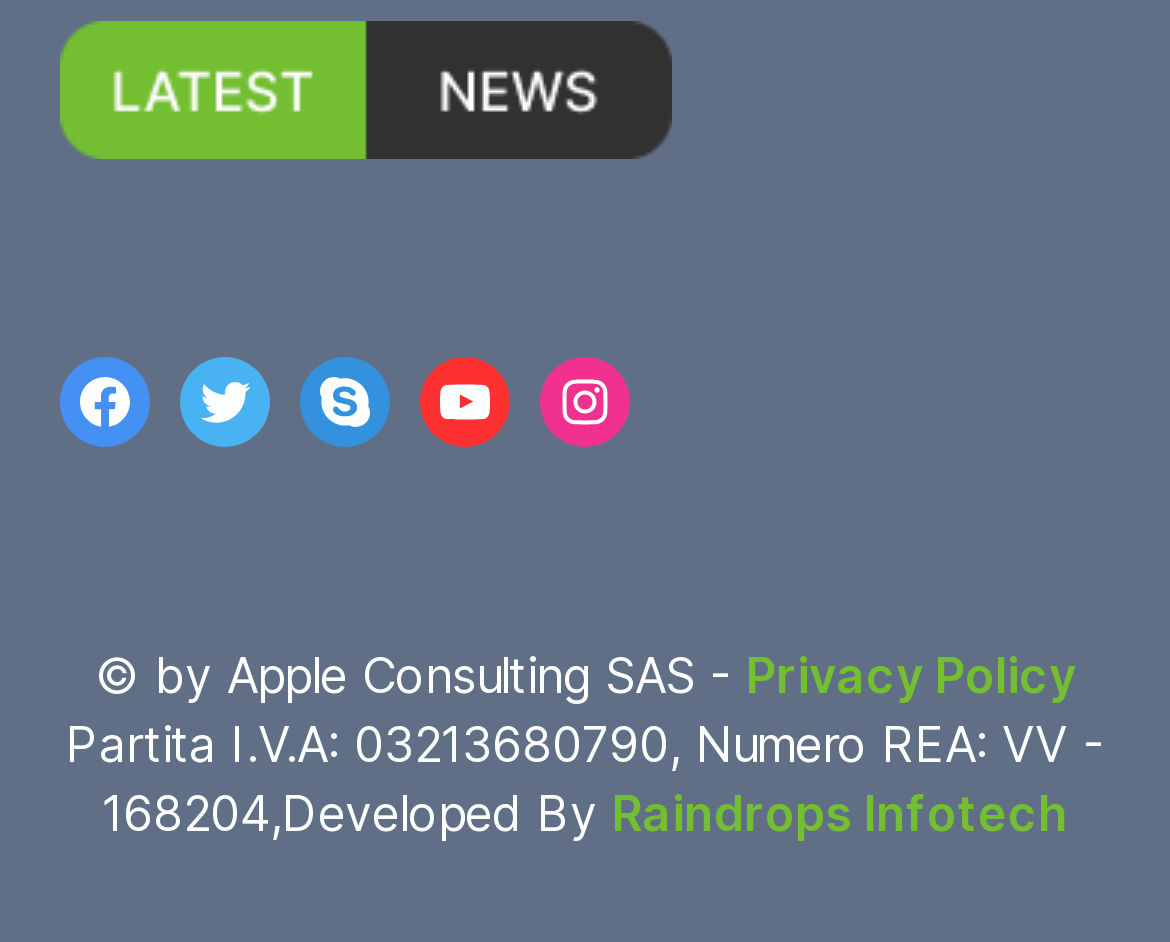Highlight the bounding box of the UI element that corresponds to this description: "2024 Movies".

None